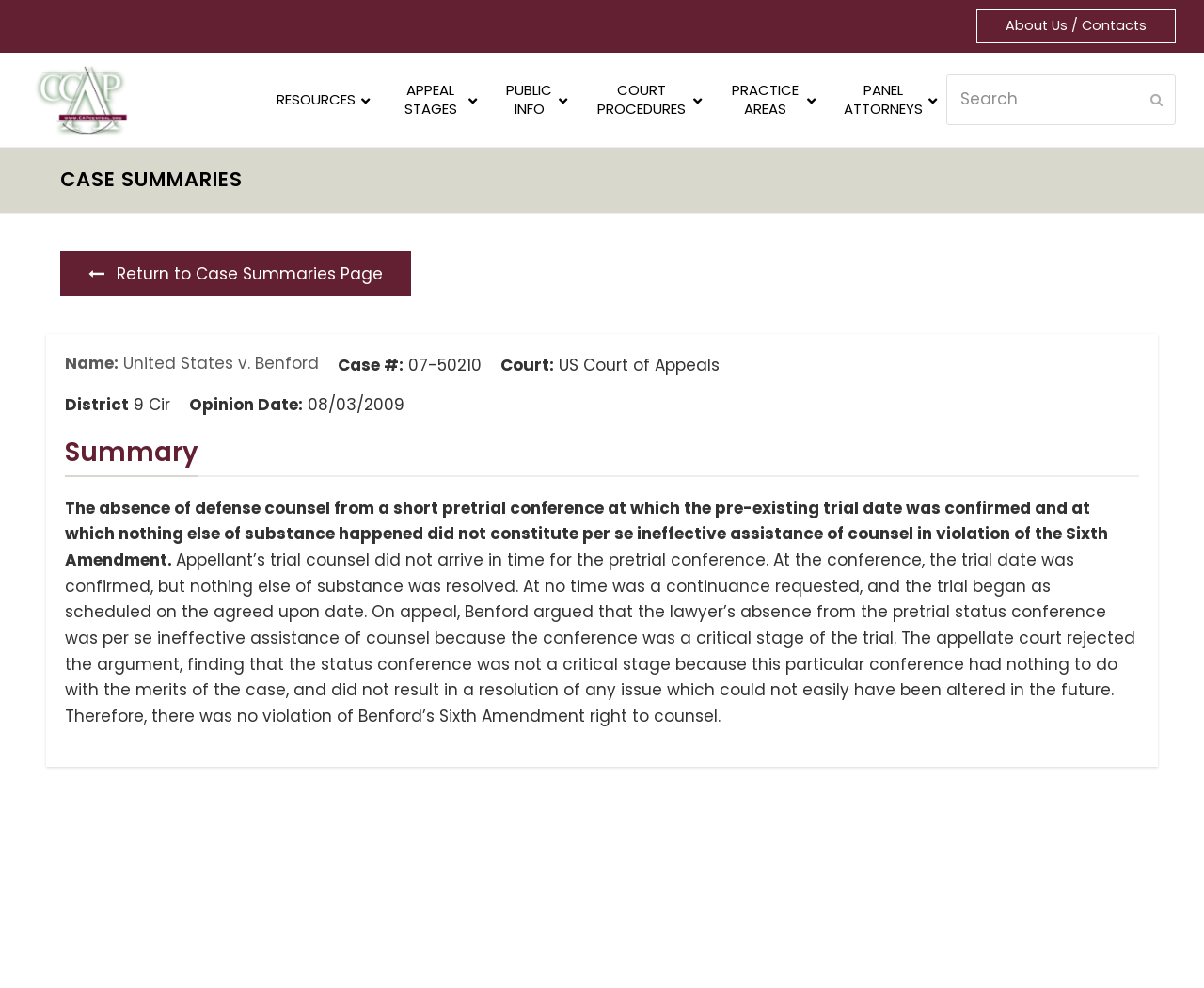Can you show the bounding box coordinates of the region to click on to complete the task described in the instruction: "Search for a case"?

[0.786, 0.075, 0.977, 0.126]